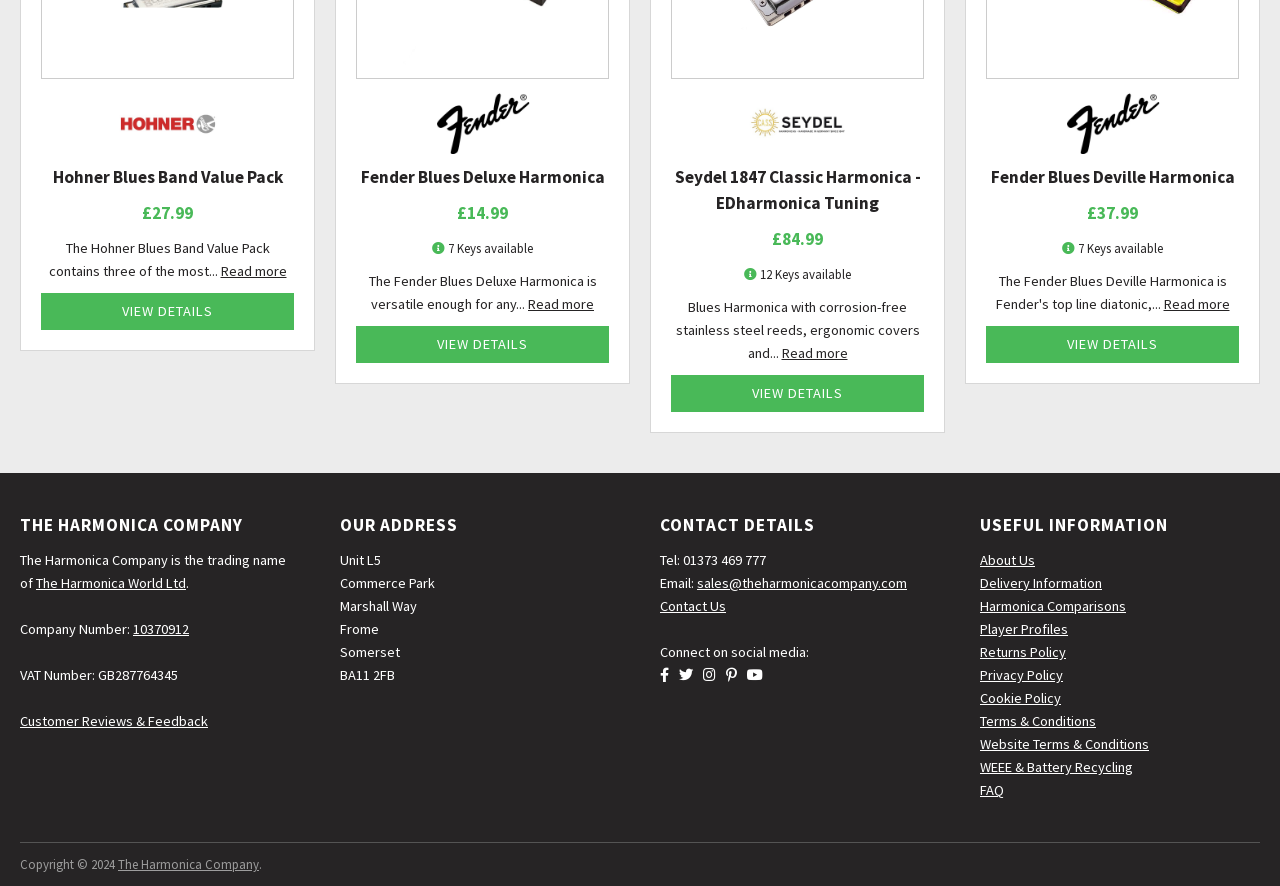Find the bounding box coordinates of the area to click in order to follow the instruction: "View details of Hohner Blues Band Value Pack".

[0.032, 0.403, 0.23, 0.444]